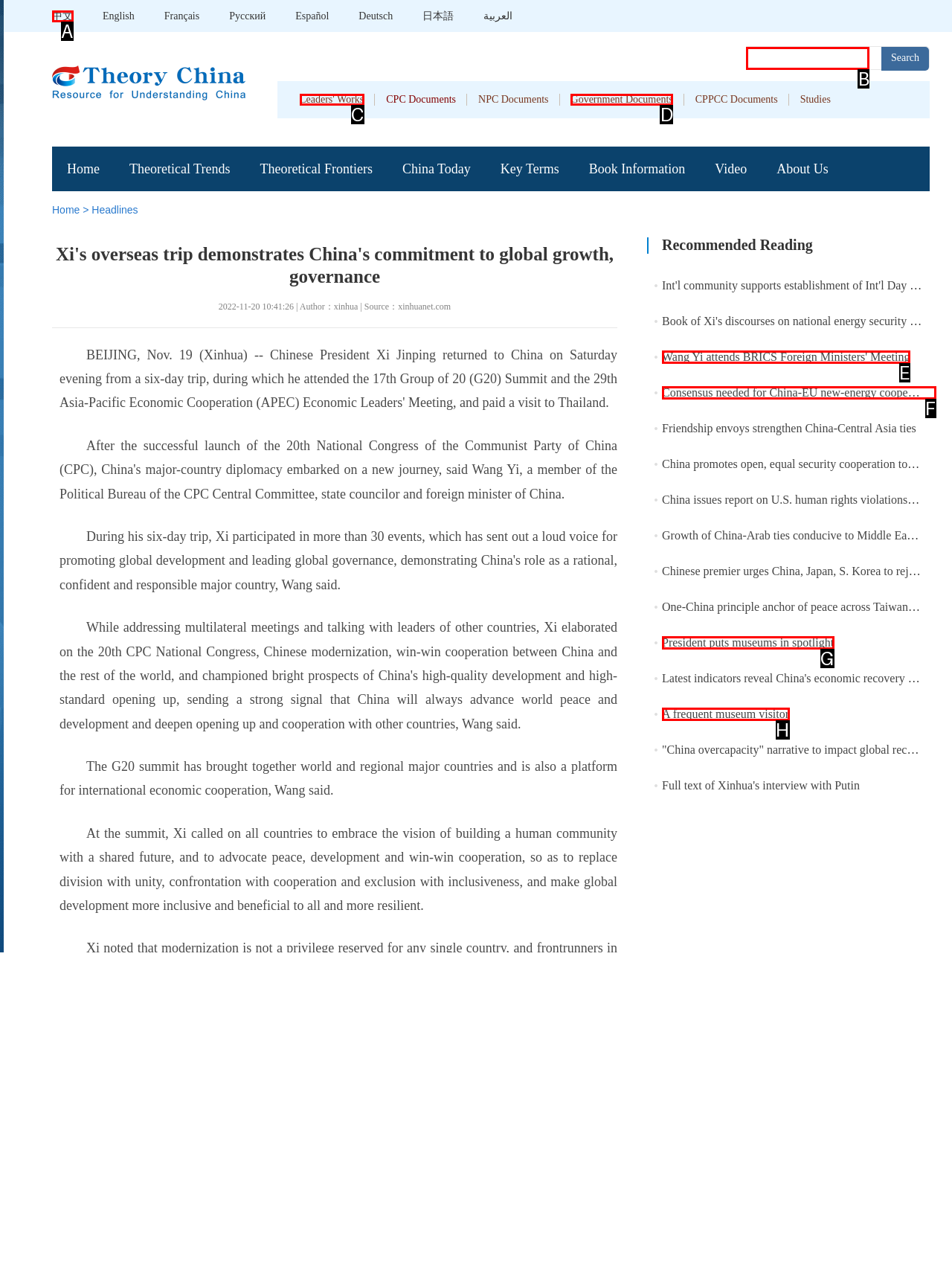Figure out which option to click to perform the following task: Search for a topic
Provide the letter of the correct option in your response.

B